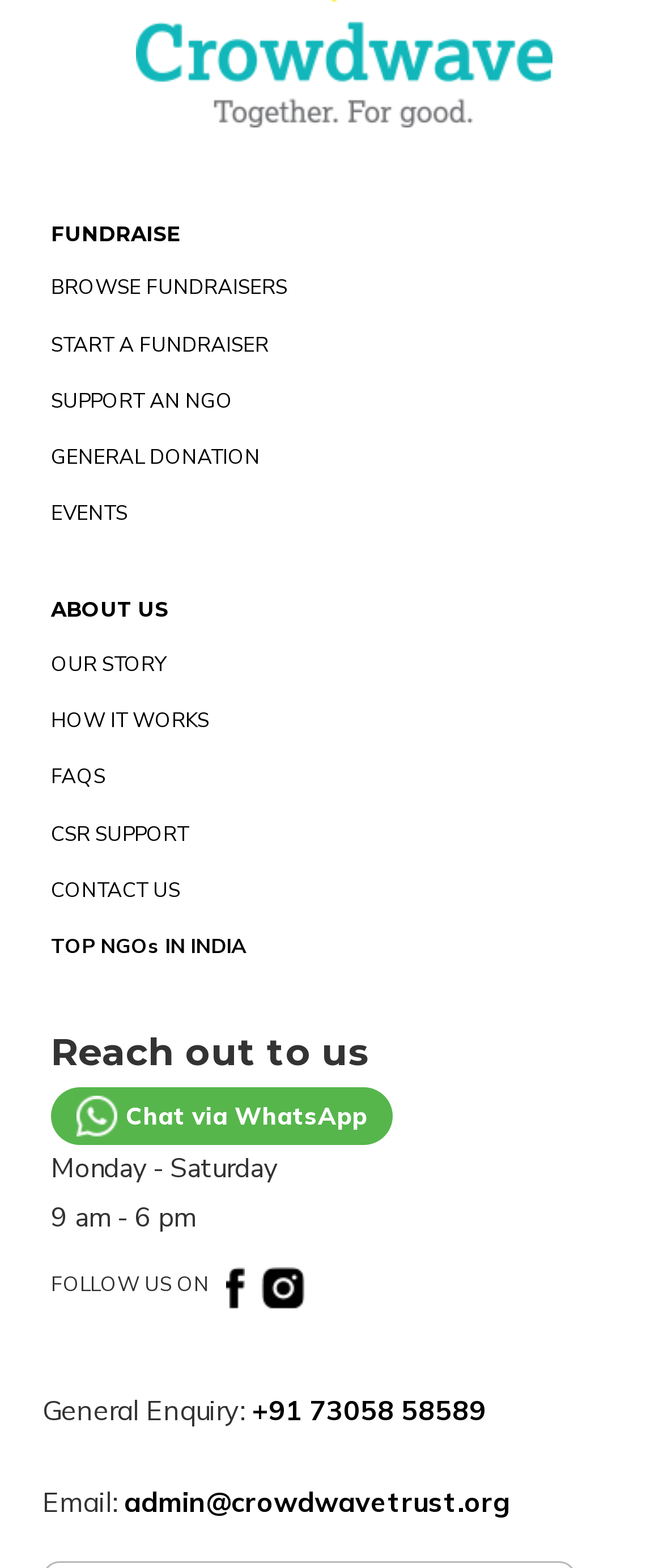How many social media platforms does the organization have?
Answer the question with detailed information derived from the image.

The organization has two social media platforms: Facebook and Instagram, as indicated by the links 'Facebook' and 'Instagram' with their respective icons.